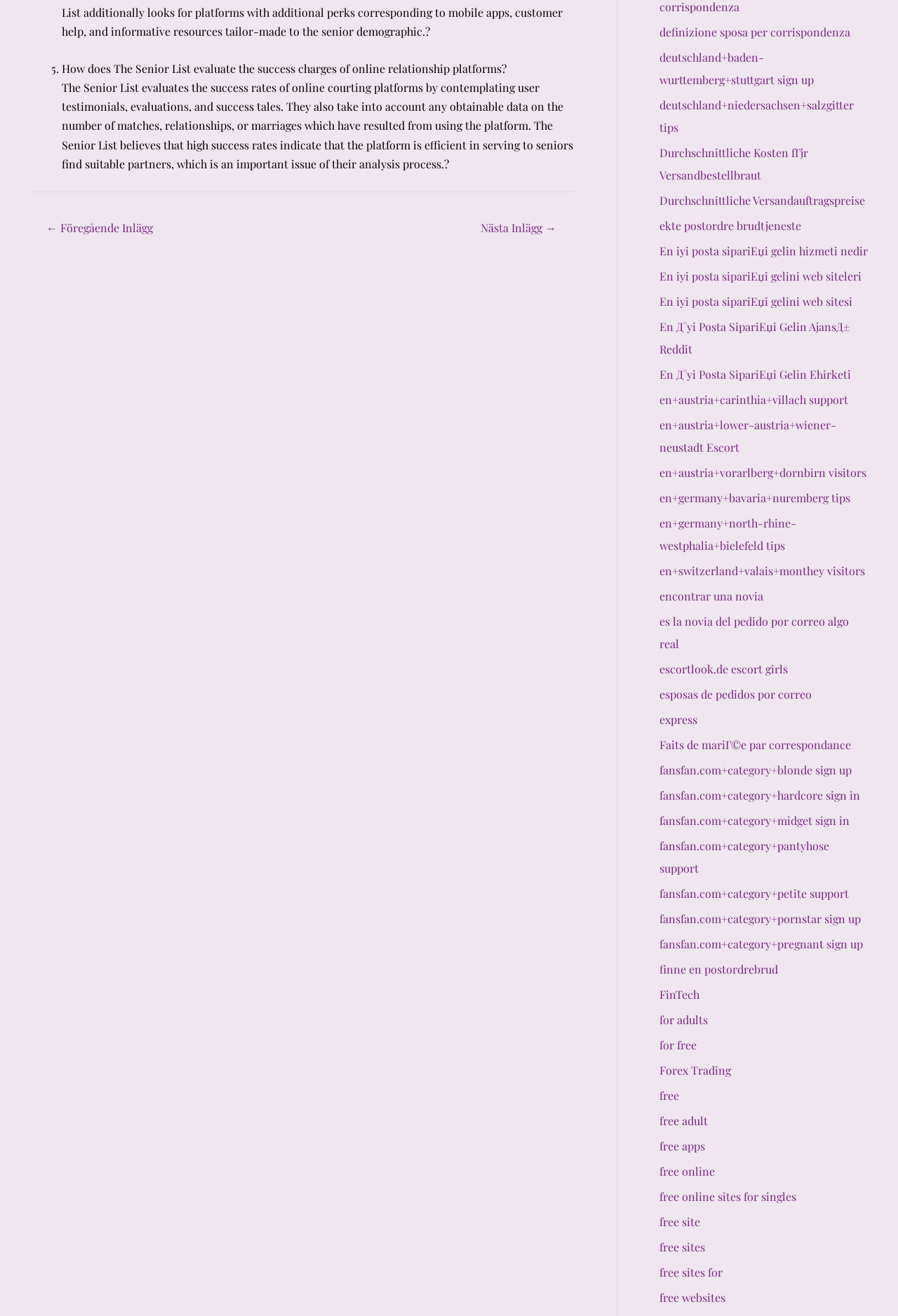What is the format of the links in the navigation section?
Respond with a short answer, either a single word or a phrase, based on the image.

Keyword-based